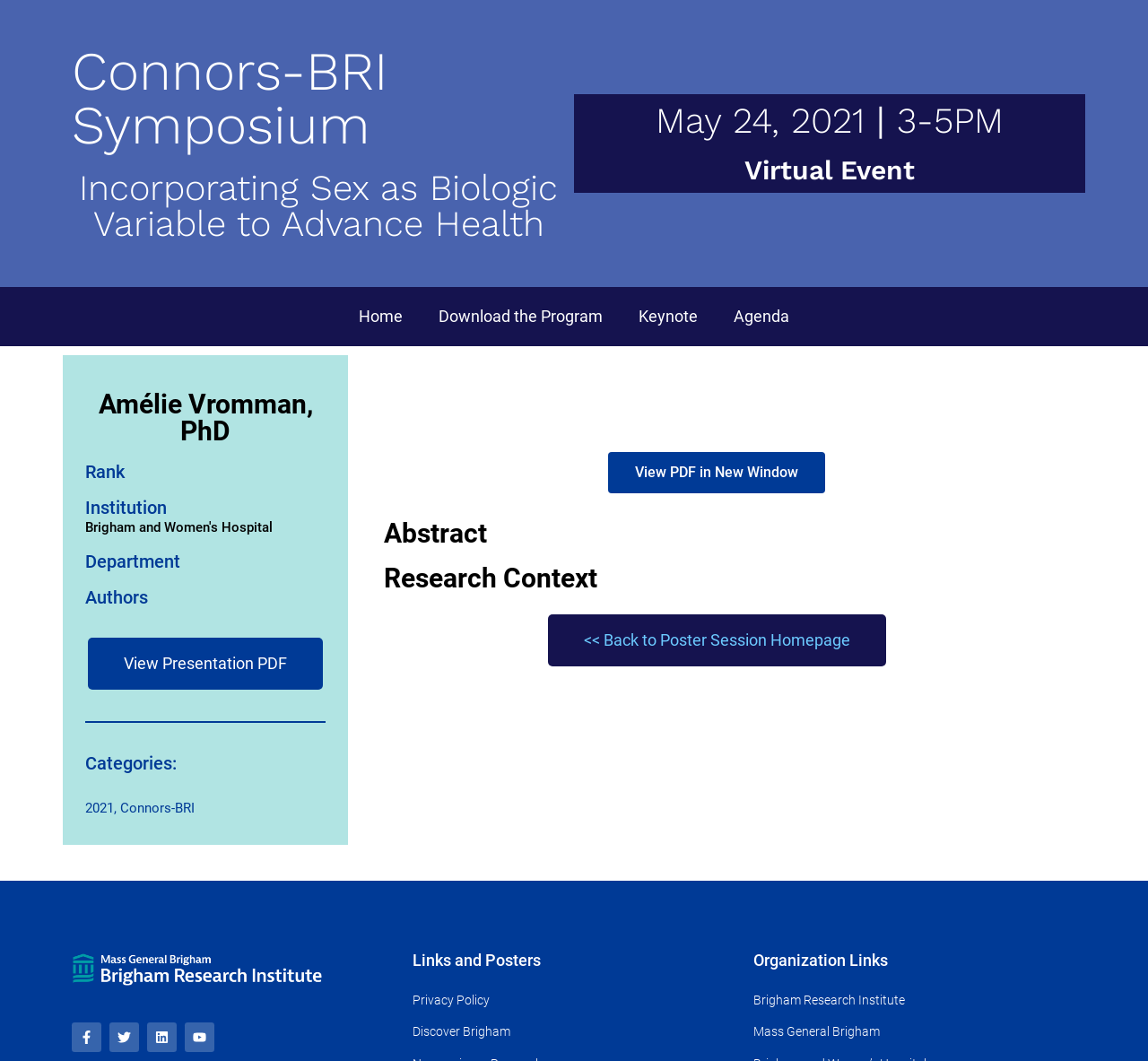Could you locate the bounding box coordinates for the section that should be clicked to accomplish this task: "Download the program".

[0.366, 0.279, 0.541, 0.318]